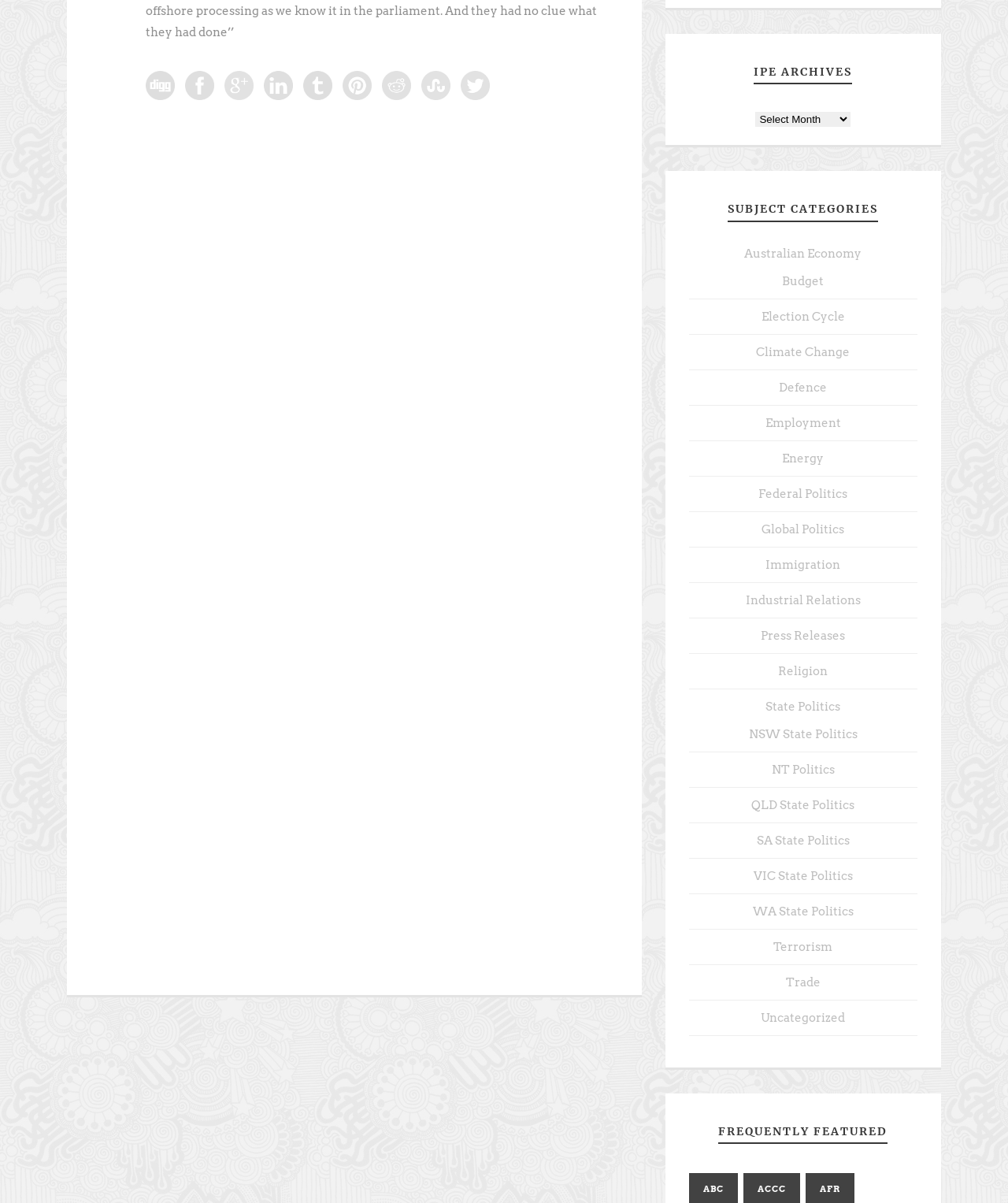Determine the bounding box coordinates of the region I should click to achieve the following instruction: "Read article about Trump Succeeds in US Elections". Ensure the bounding box coordinates are four float numbers between 0 and 1, i.e., [left, top, right, bottom].

[0.145, 0.535, 0.56, 0.561]